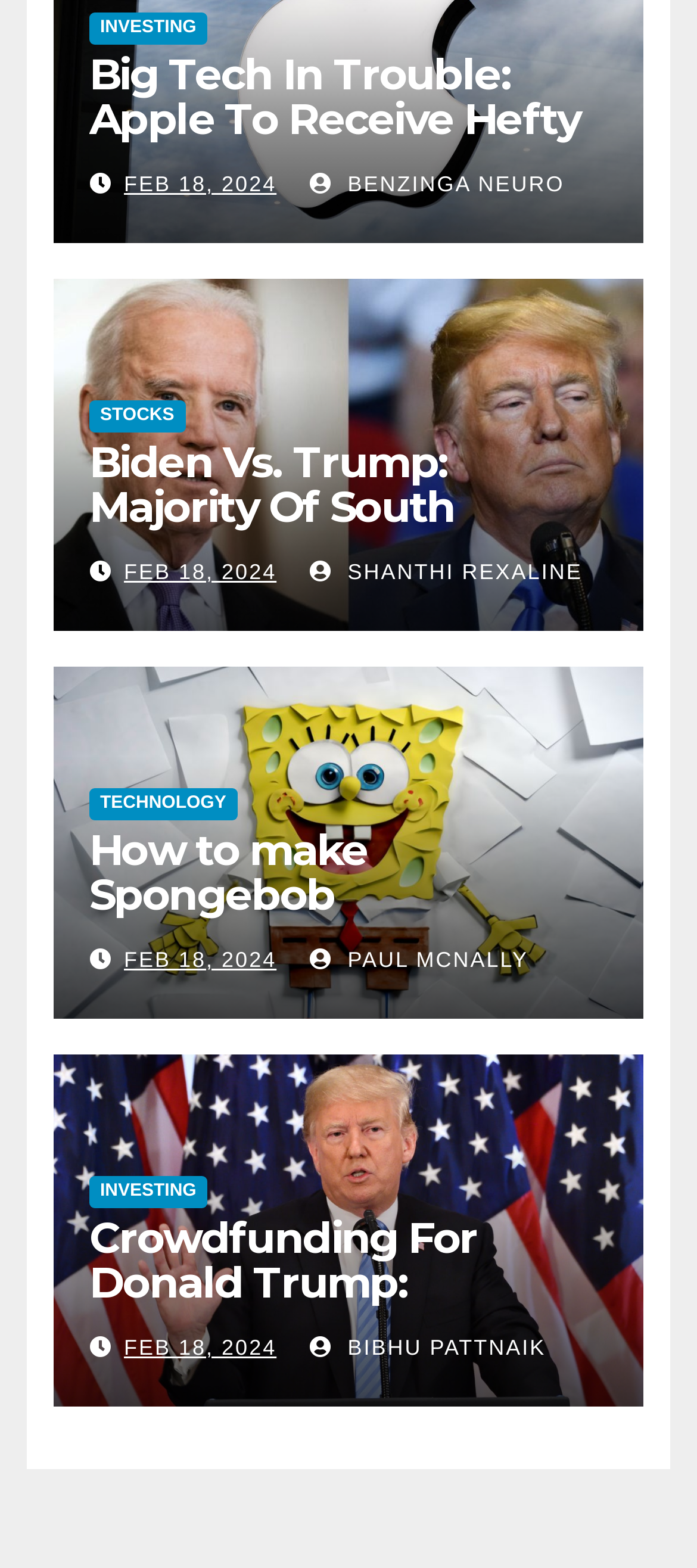Please find the bounding box coordinates of the section that needs to be clicked to achieve this instruction: "Explore 'STOCKS'".

[0.128, 0.255, 0.265, 0.276]